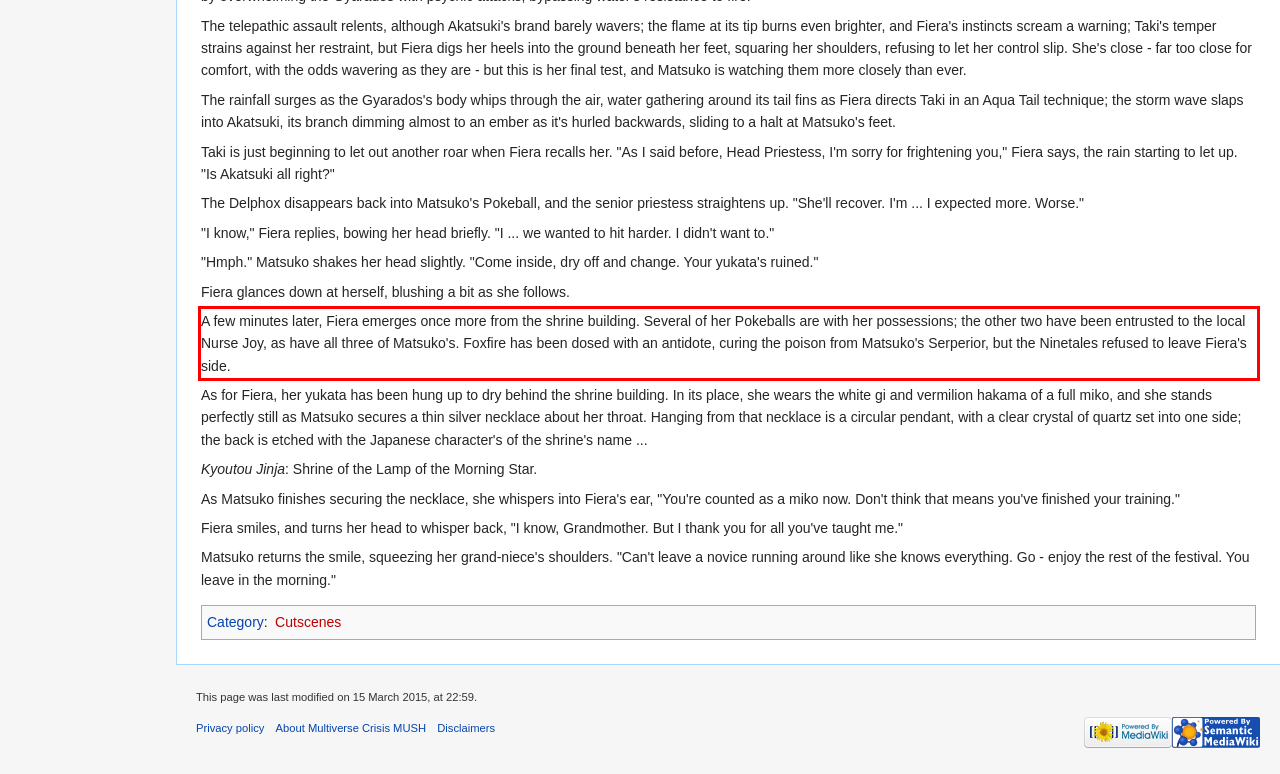You are presented with a webpage screenshot featuring a red bounding box. Perform OCR on the text inside the red bounding box and extract the content.

A few minutes later, Fiera emerges once more from the shrine building. Several of her Pokeballs are with her possessions; the other two have been entrusted to the local Nurse Joy, as have all three of Matsuko's. Foxfire has been dosed with an antidote, curing the poison from Matsuko's Serperior, but the Ninetales refused to leave Fiera's side.